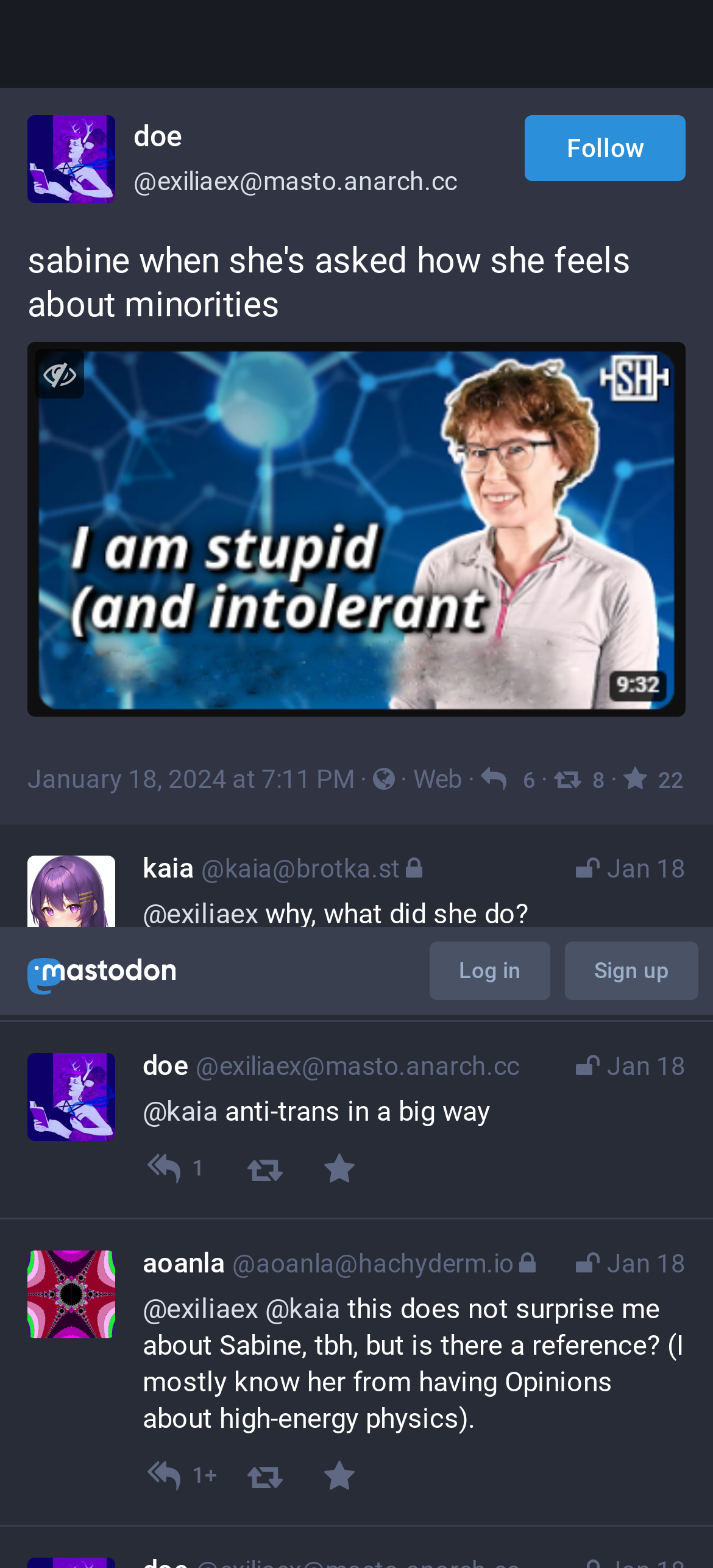How many images are on this webpage?
Answer with a single word or phrase, using the screenshot for reference.

2